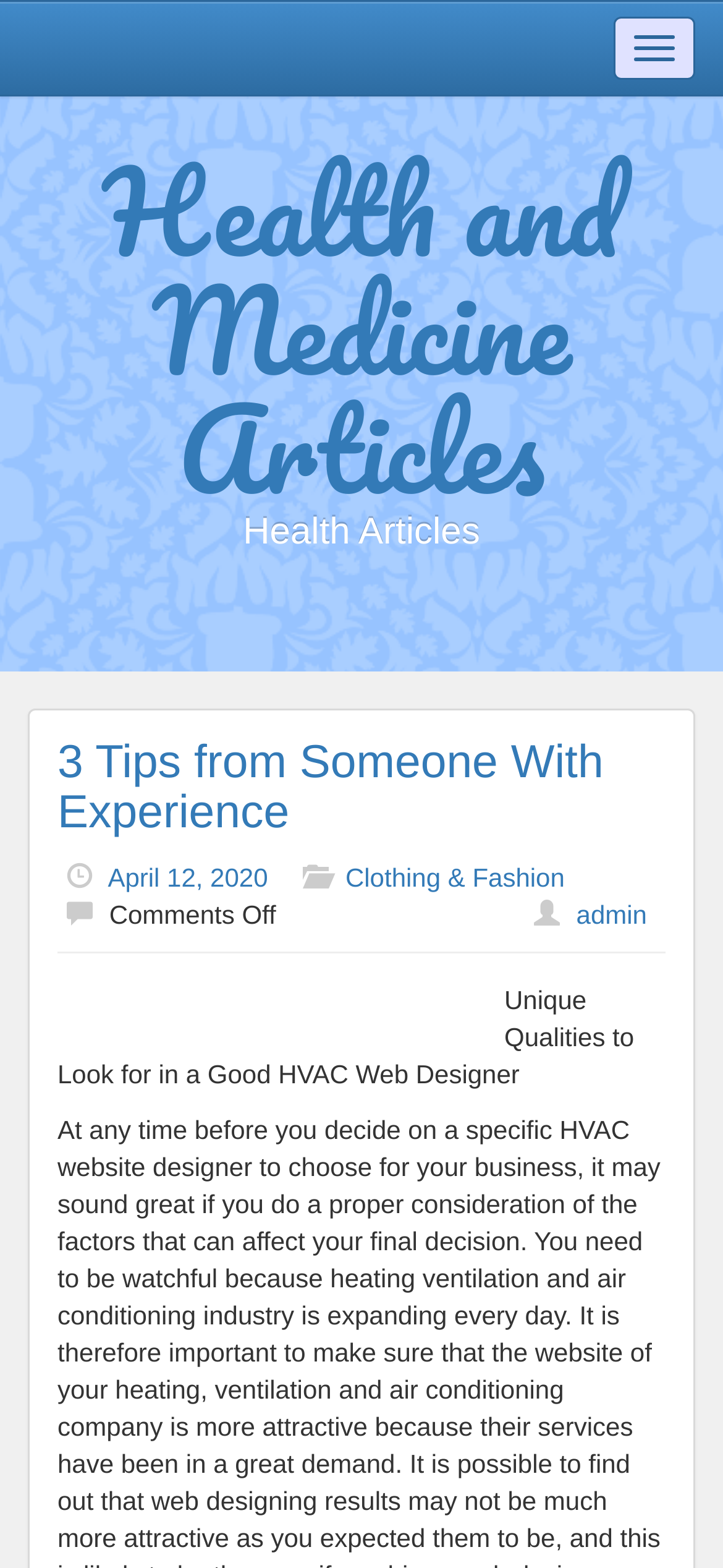Determine the bounding box for the HTML element described here: "Health and Medicine Articles". The coordinates should be given as [left, top, right, bottom] with each number being a float between 0 and 1.

[0.142, 0.073, 0.858, 0.345]